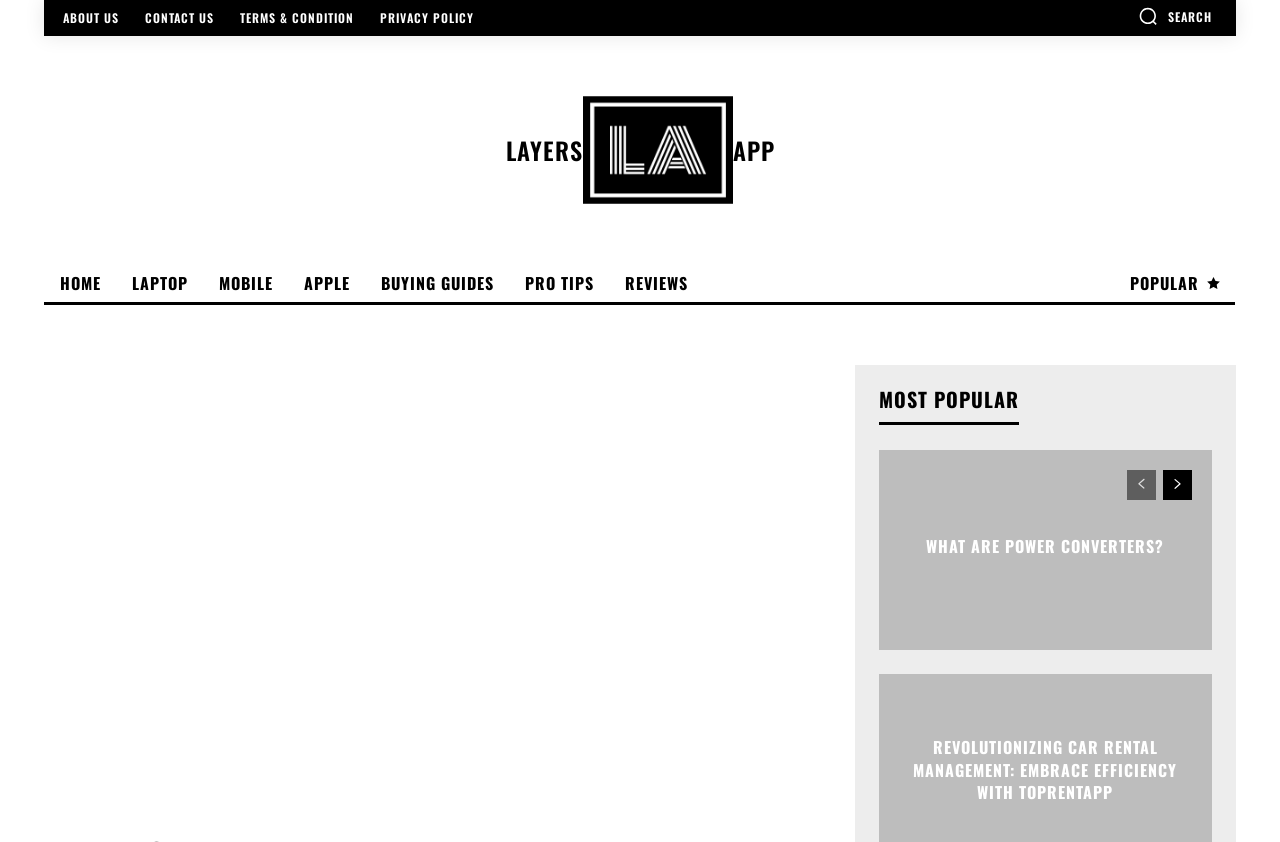What is the category of the article 'What Are Power Converters?'?
Your answer should be a single word or phrase derived from the screenshot.

MOST POPULAR